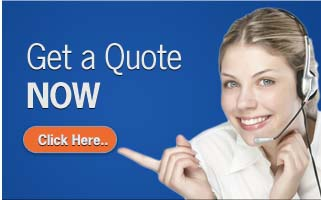Provide a thorough description of what you see in the image.

The image features a friendly customer service representative with a headset, smiling warmly at the viewer. She is positioned against a vibrant blue background that enhances her welcoming demeanor. The text prominently displayed beside her reads "Get a Quote NOW," inviting potential customers to take action. Below this call-to-action, a bright orange button labeled "Click Here.." further encourages engagement, suggesting an immediate opportunity for users to obtain a quote for services, likely related to insurance or brokerage offerings. The overall composition conveys accessibility, approachability, and a strong incentive to connect.